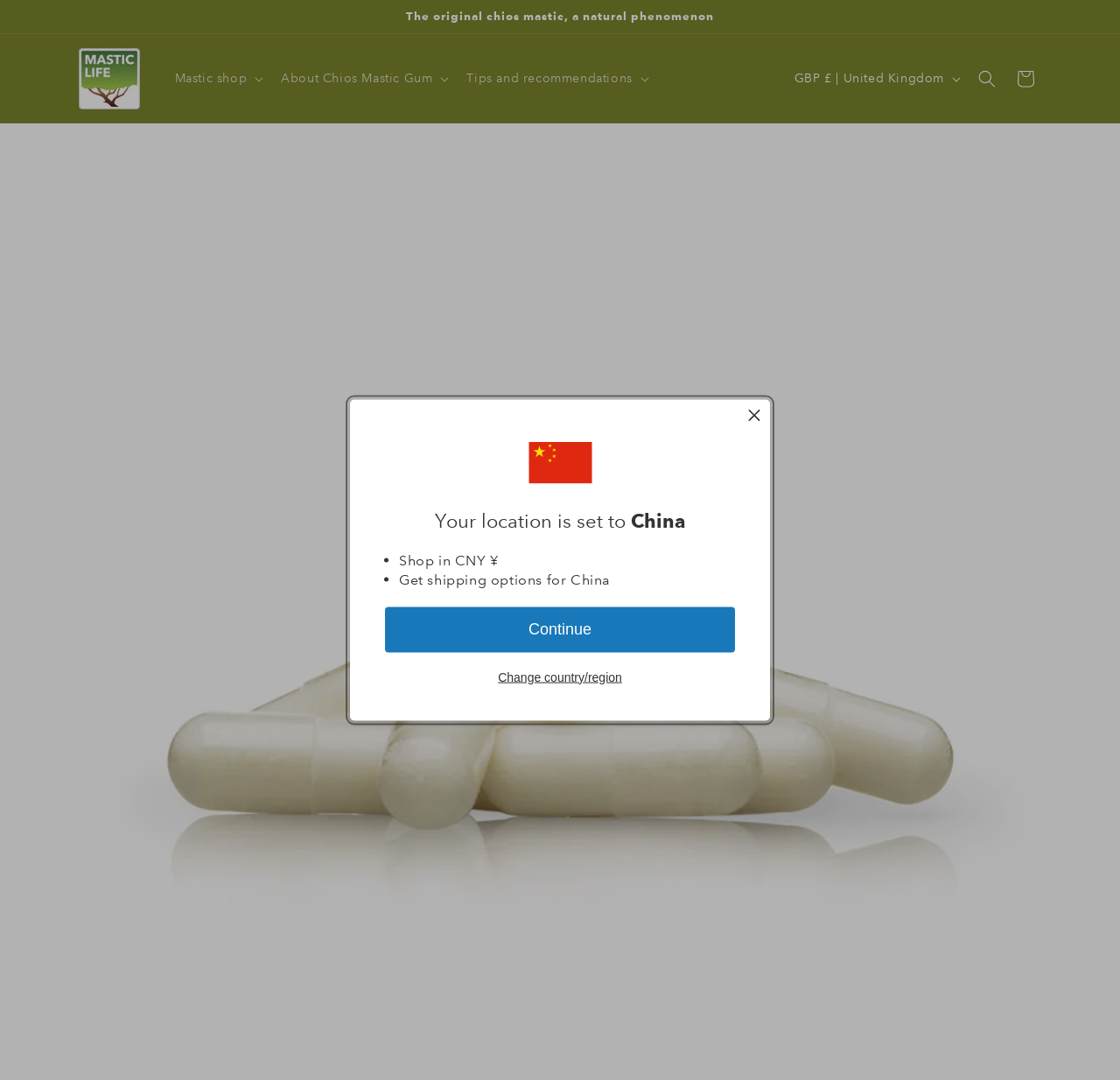Determine the bounding box for the described HTML element: "About Chios Mastic Gum". Ensure the coordinates are four float numbers between 0 and 1 in the format [left, top, right, bottom].

[0.241, 0.055, 0.407, 0.09]